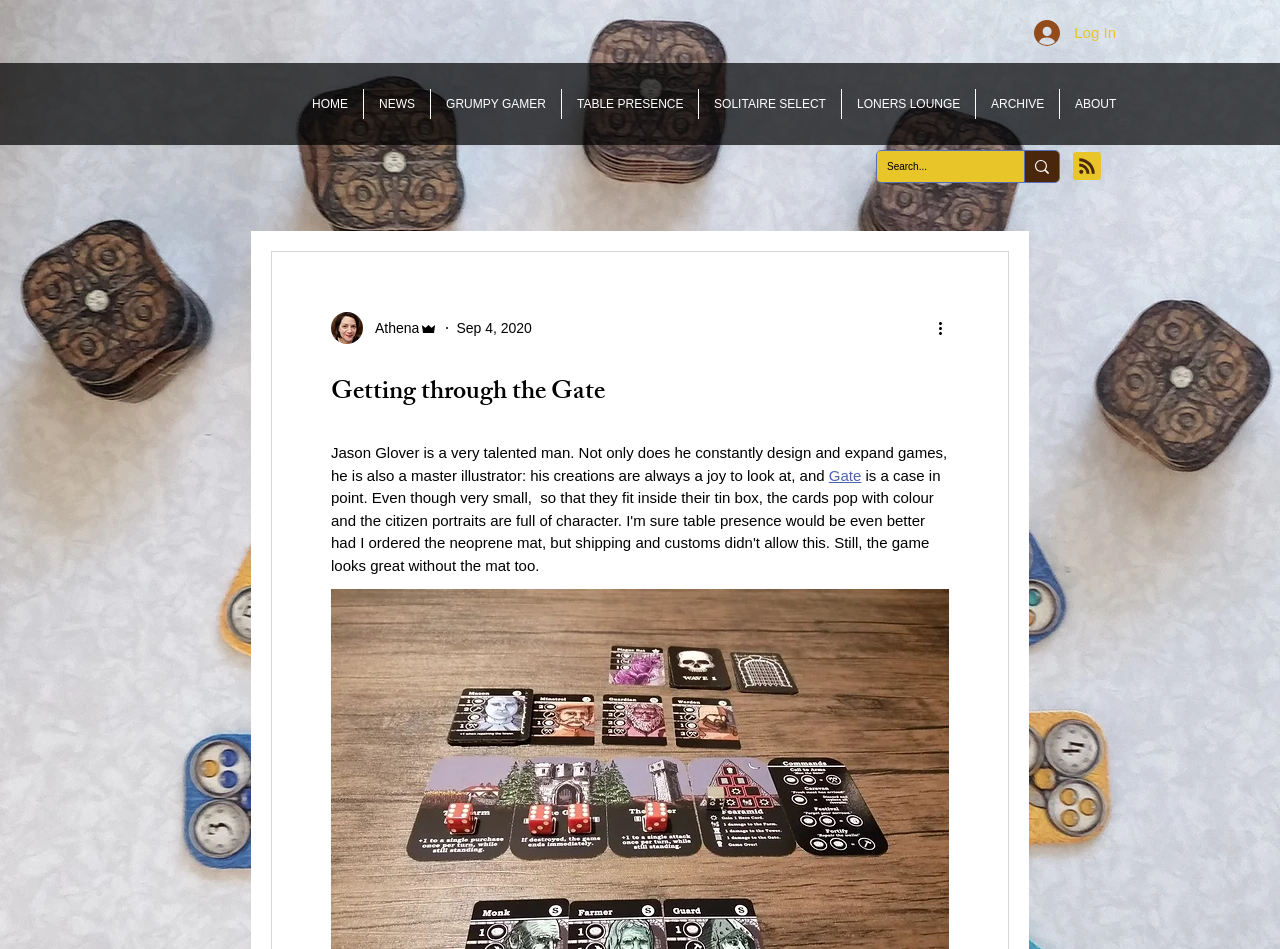Generate a thorough caption detailing the webpage content.

The webpage appears to be a blog or article page, with a focus on Jason Glover, a talented game designer and illustrator. At the top right corner, there is a "Log In" button accompanied by a small image. Below this, a navigation menu spans across the top of the page, featuring links to various sections of the website, including "HOME", "NEWS", "GRUMPY GAMER", "TABLE PRESENCE", "SOLITAIRE SELECT", "LONERS LOUNGE", "ARCHIVE", and "ABOUT".

On the right side of the page, there is a search bar with a "Search..." button and a small image. Below this, there is a link with an accompanying image.

The main content of the page is divided into two sections. On the left, there is a section featuring an image of the writer, Jason Glover, along with his name and title "Athena" and "Admin" labels. Below this, there is a date label "Sep 4, 2020" and a "More actions" button with an accompanying image.

On the right side of the main content, there is a heading "Getting through the Gate" followed by a paragraph of text describing Jason Glover's talents as a game designer and illustrator. The text is accompanied by a link to "Gate".